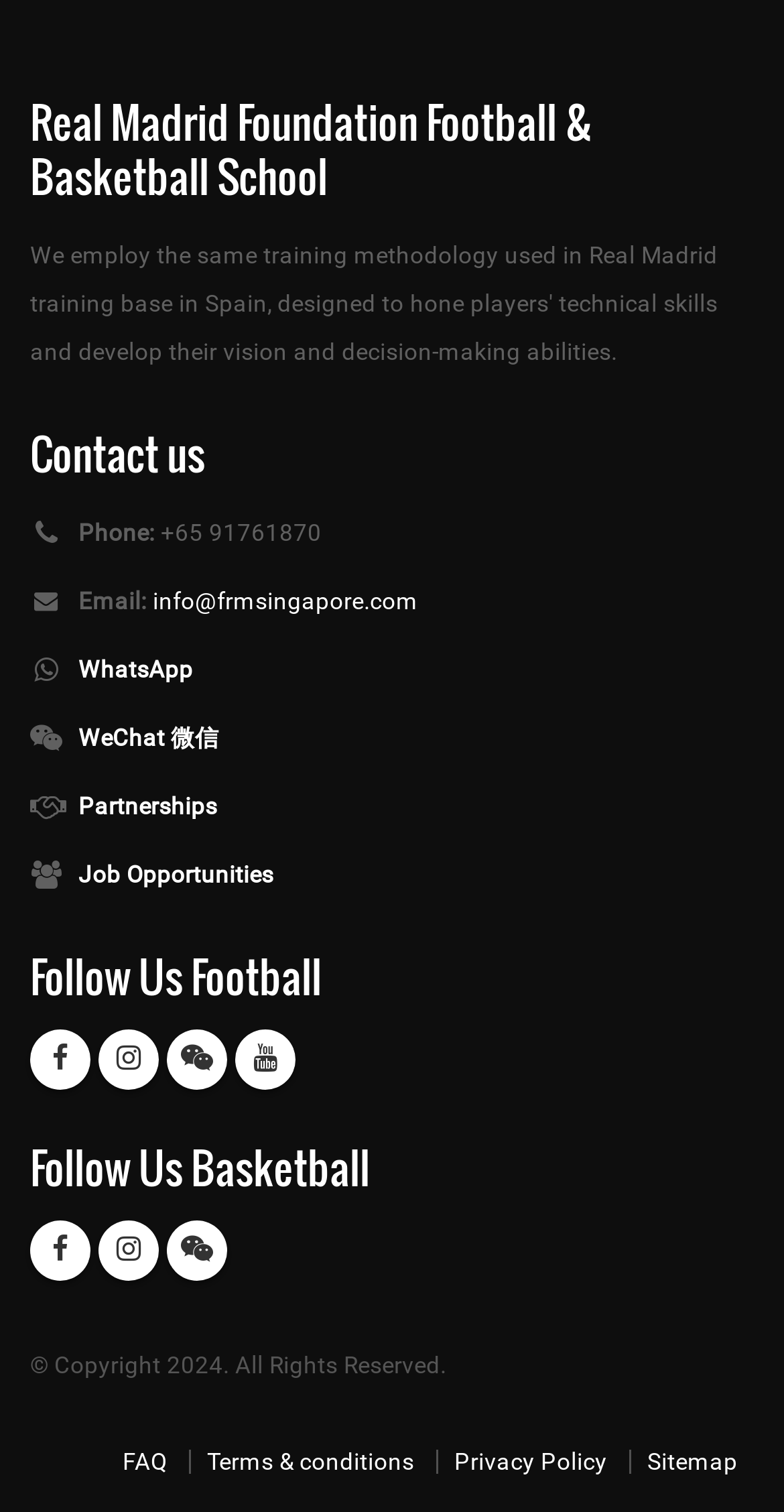What are the links at the bottom of the page?
Answer the question based on the image using a single word or a brief phrase.

FAQ, Terms & conditions, Privacy Policy, Sitemap